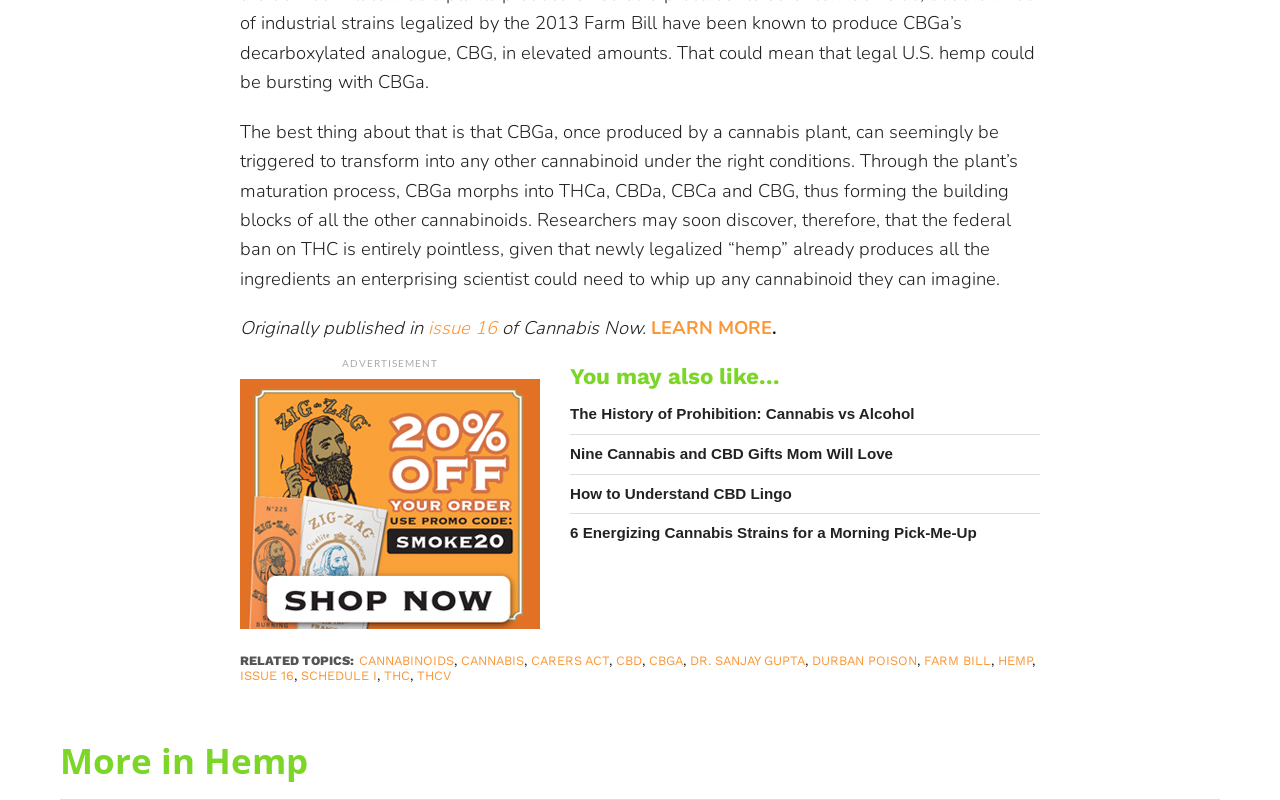Find the bounding box coordinates for the area you need to click to carry out the instruction: "Discover more about CBGA". The coordinates should be four float numbers between 0 and 1, indicated as [left, top, right, bottom].

[0.507, 0.816, 0.534, 0.835]